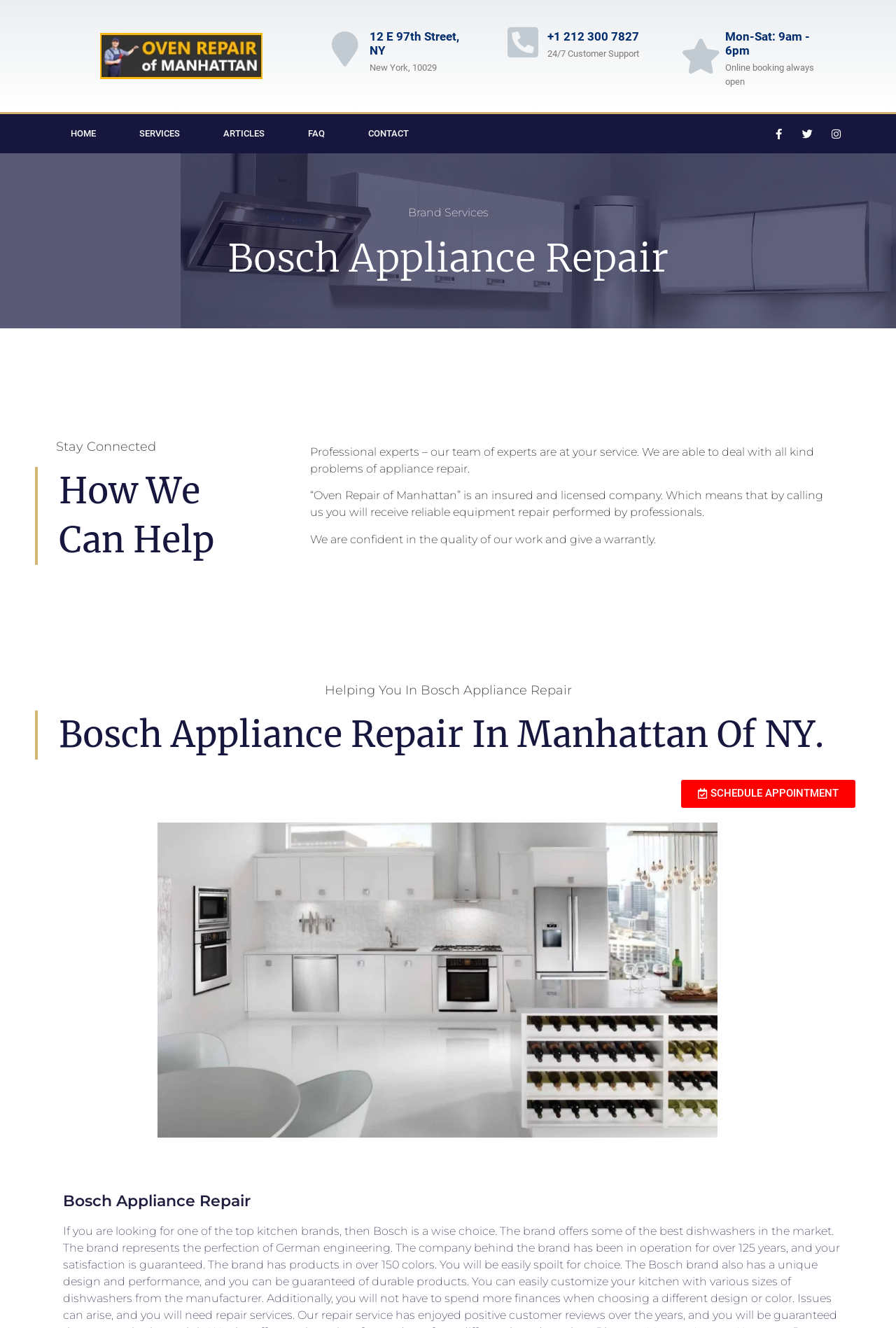Determine the bounding box coordinates of the element's region needed to click to follow the instruction: "Visit the HOME page". Provide these coordinates as four float numbers between 0 and 1, formatted as [left, top, right, bottom].

[0.055, 0.086, 0.131, 0.115]